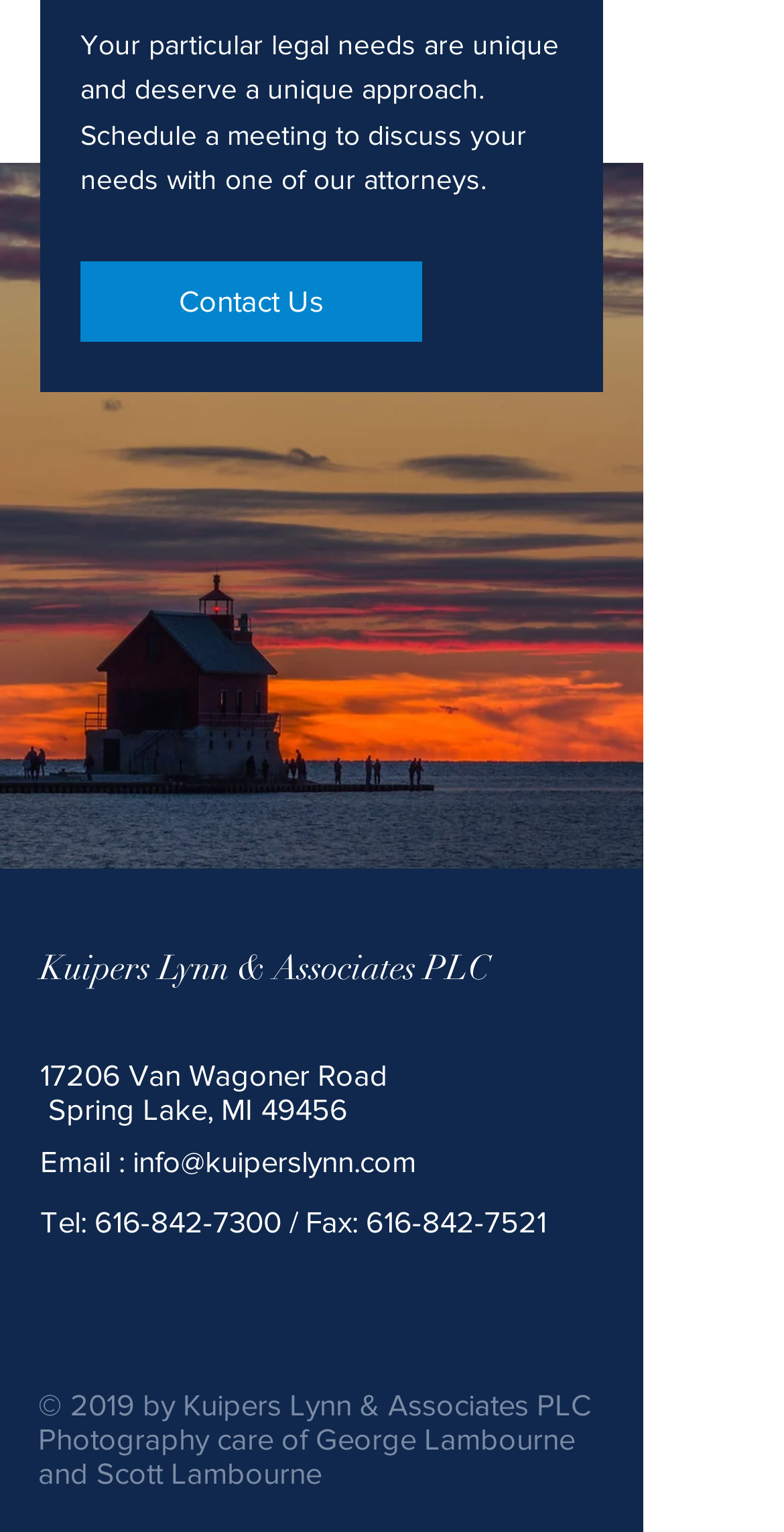What is the phone number of the law firm?
Using the image as a reference, answer the question in detail.

The phone number of the law firm can be found in the footer section of the webpage, where it is written as 'Tel: 616-842-7300'.